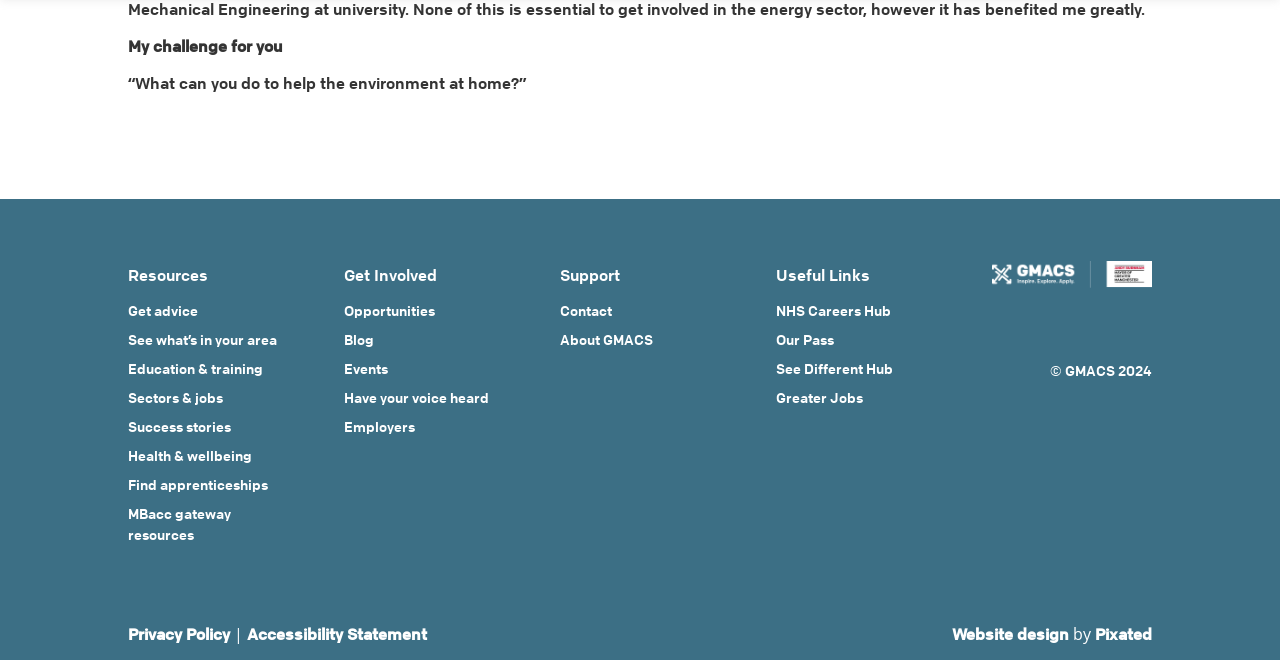What is the purpose of the 'Get advice' link?
Look at the image and provide a detailed response to the question.

The 'Get advice' link is located under the 'Resources' category, suggesting that it provides advice or guidance related to the environment or sustainability, which is the main theme of the webpage.